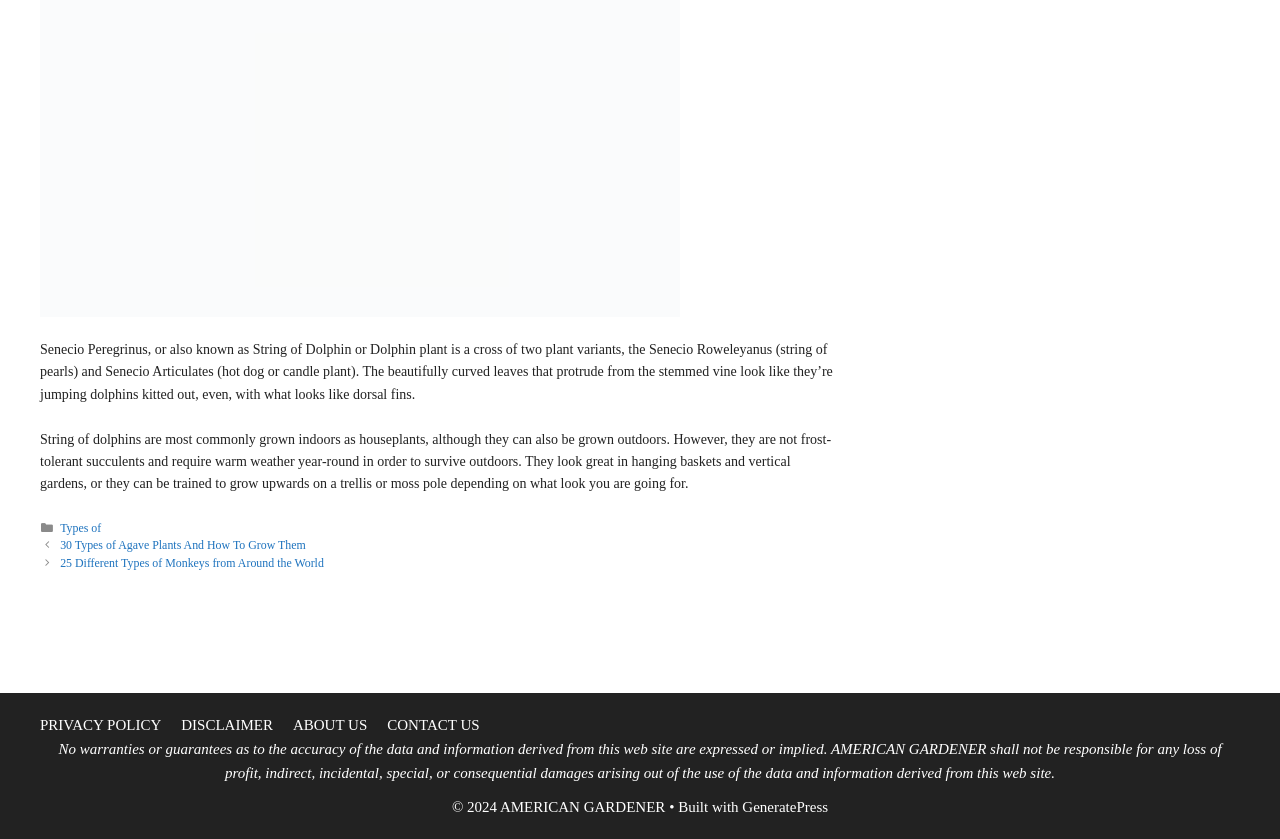Find the bounding box coordinates of the element's region that should be clicked in order to follow the given instruction: "Read about 30 Types of Agave Plants". The coordinates should consist of four float numbers between 0 and 1, i.e., [left, top, right, bottom].

[0.047, 0.642, 0.239, 0.659]